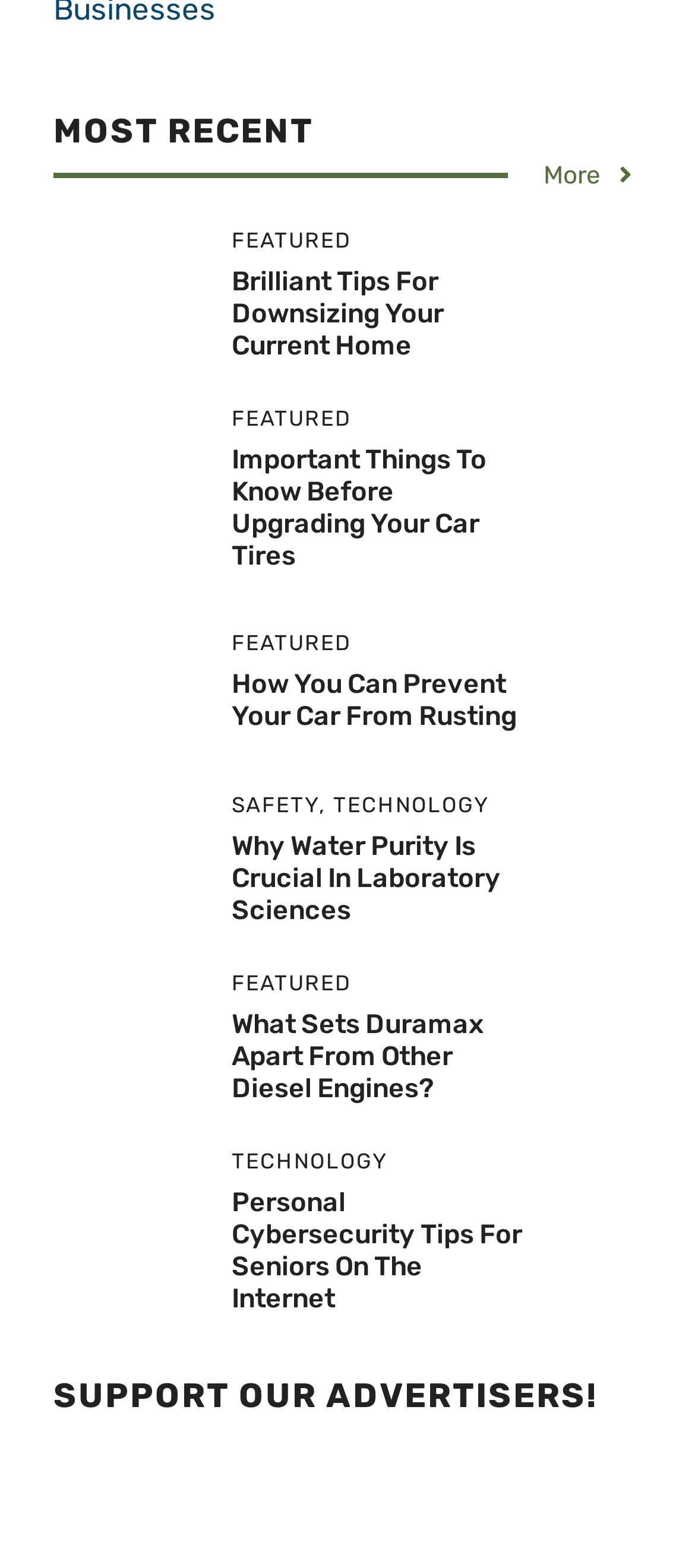Please locate the bounding box coordinates of the element that needs to be clicked to achieve the following instruction: "Explore the importance of water purity in laboratory sciences". The coordinates should be four float numbers between 0 and 1, i.e., [left, top, right, bottom].

[0.333, 0.529, 0.721, 0.591]